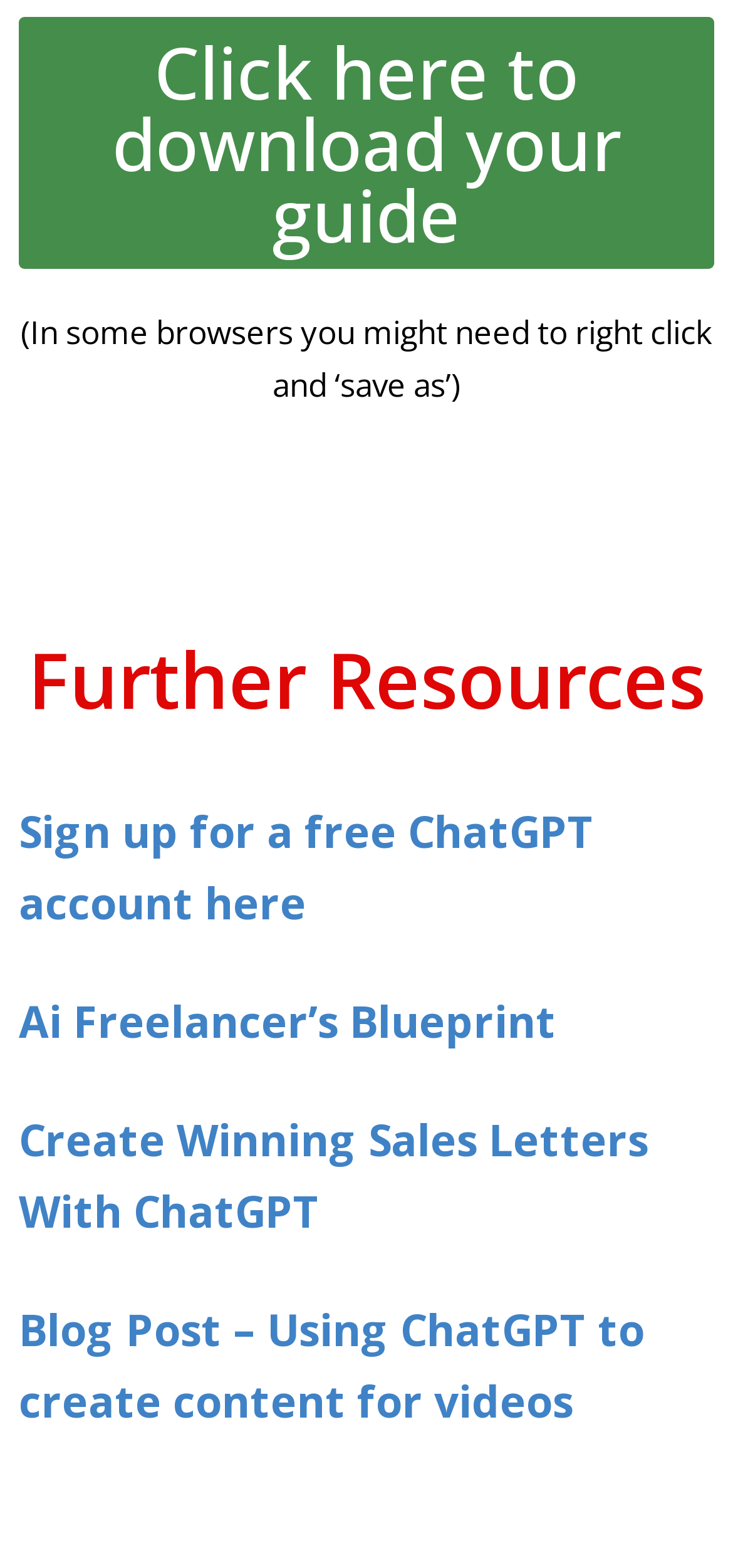What is the topic of the 'Further Resources' section?
Based on the image, answer the question in a detailed manner.

The 'Further Resources' section is a heading element that contains links related to ChatGPT, such as signing up for a free ChatGPT account, using ChatGPT to create content for videos, and more.